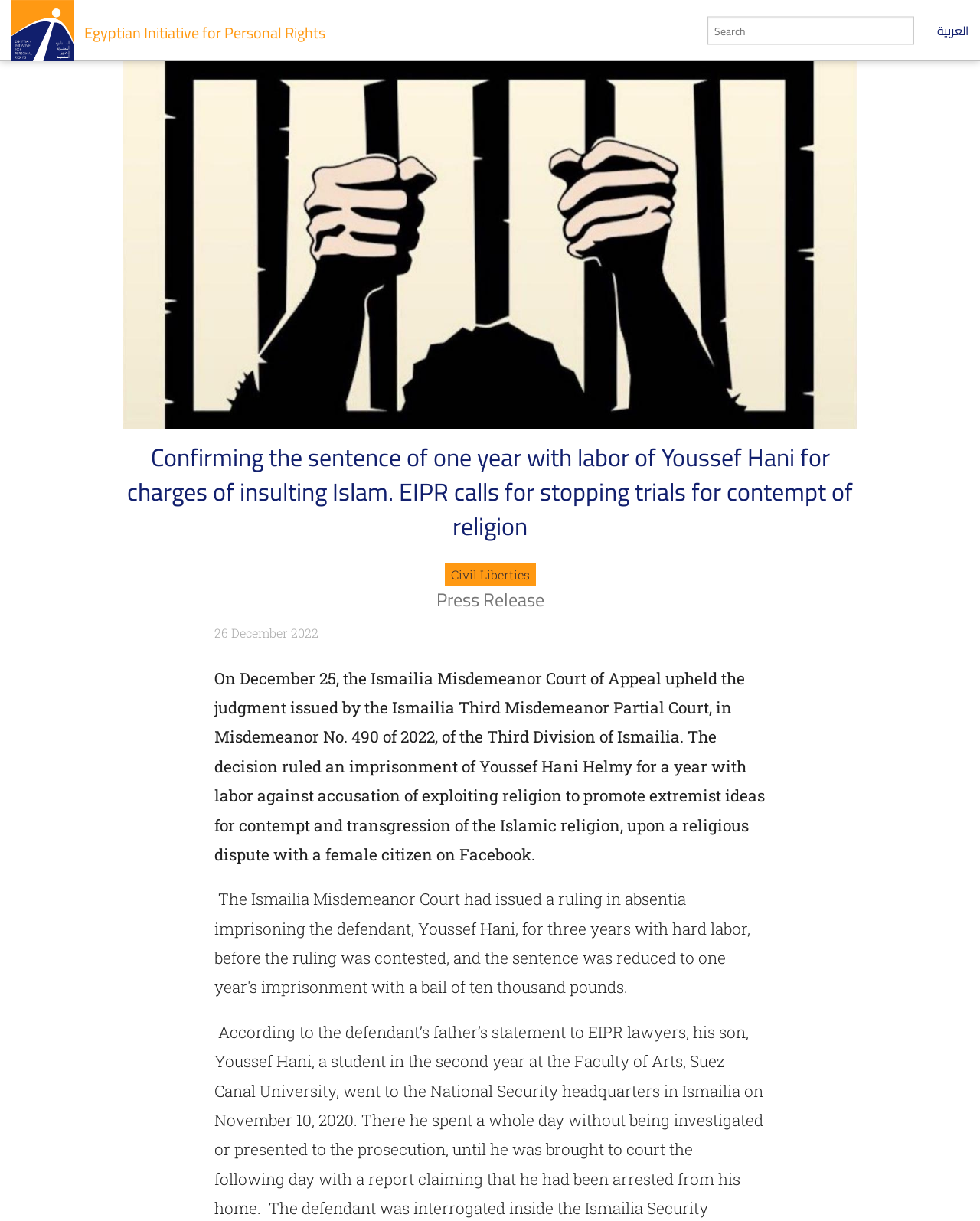Use a single word or phrase to answer the question: 
What is the name of the person mentioned in the article?

Youssef Hani Helmy